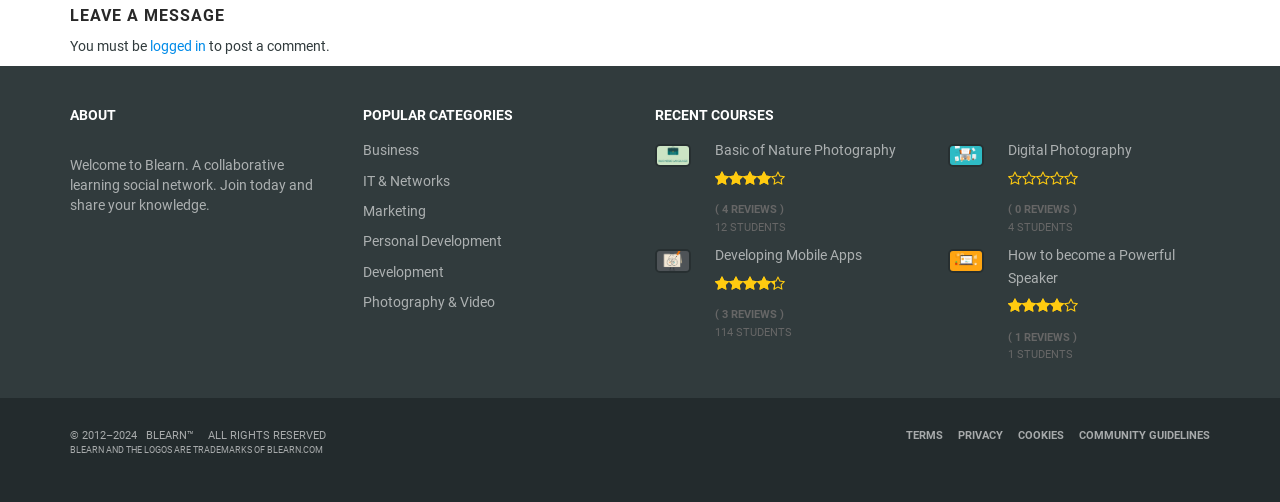Using a single word or phrase, answer the following question: 
What is the name of the course with 114 students?

Developing Mobile Apps